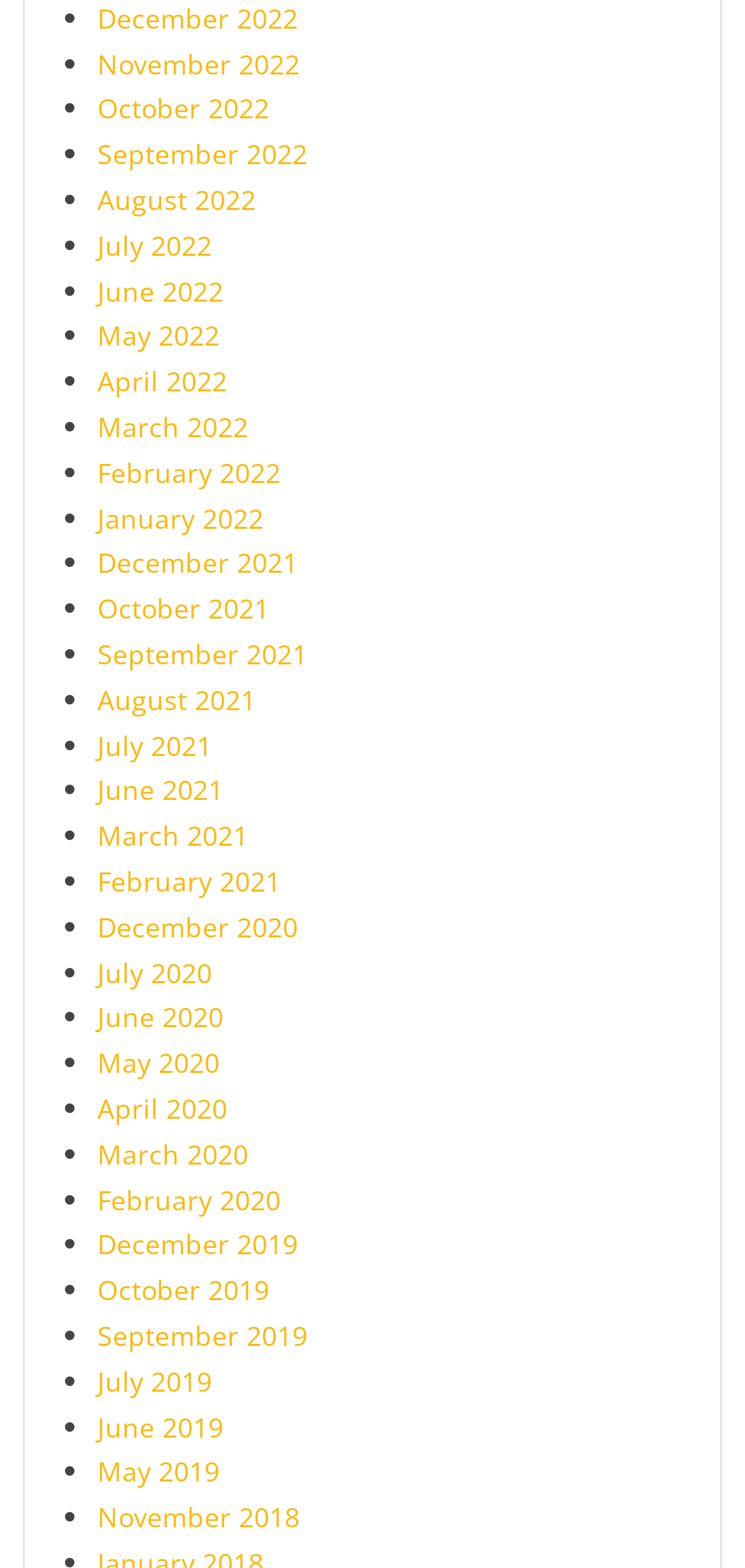Please specify the bounding box coordinates of the element that should be clicked to execute the given instruction: 'View November 2018'. Ensure the coordinates are four float numbers between 0 and 1, expressed as [left, top, right, bottom].

[0.131, 0.956, 0.403, 0.979]